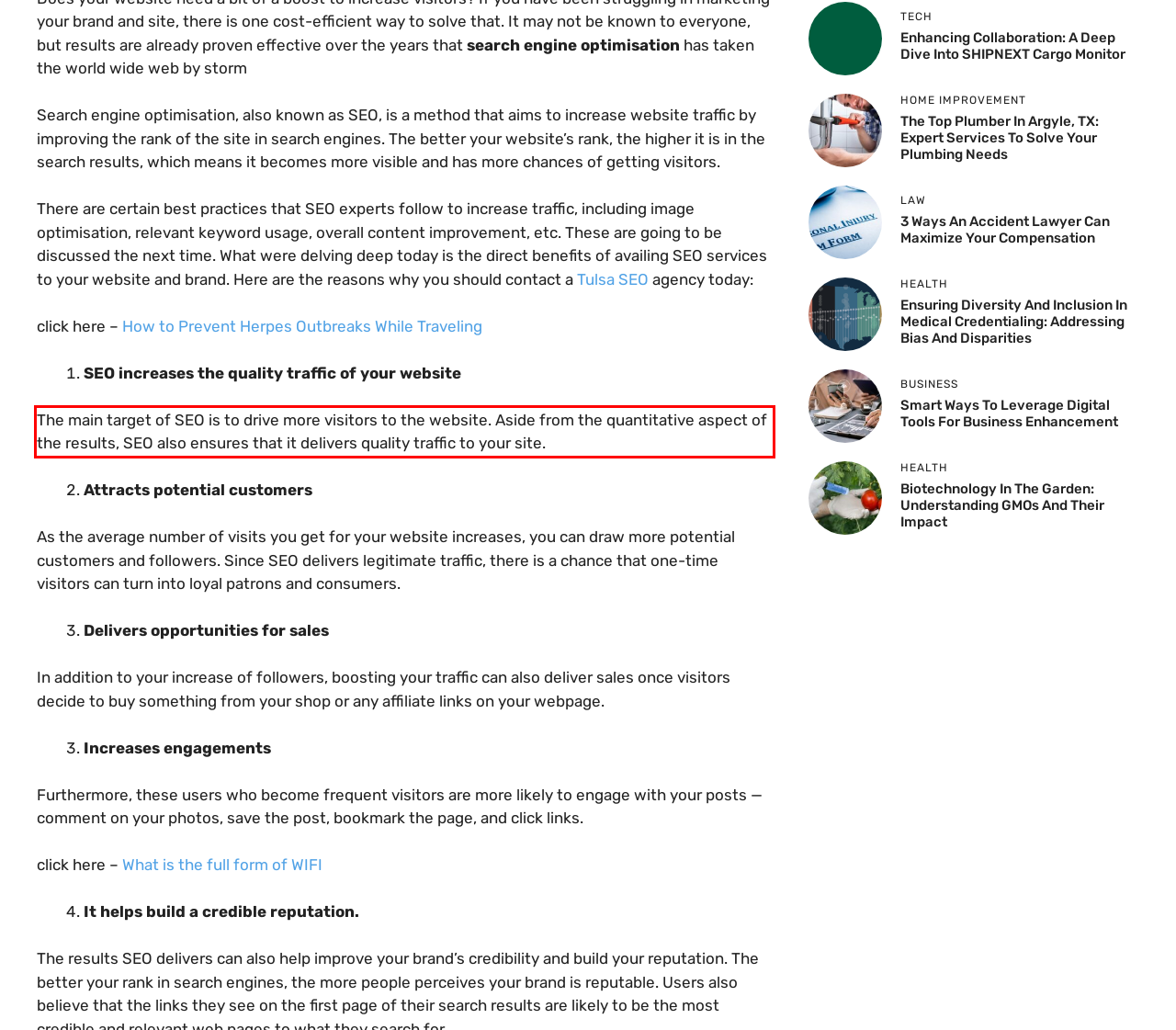Please look at the screenshot provided and find the red bounding box. Extract the text content contained within this bounding box.

The main target of SEO is to drive more visitors to the website. Aside from the quantitative aspect of the results, SEO also ensures that it delivers quality traffic to your site.